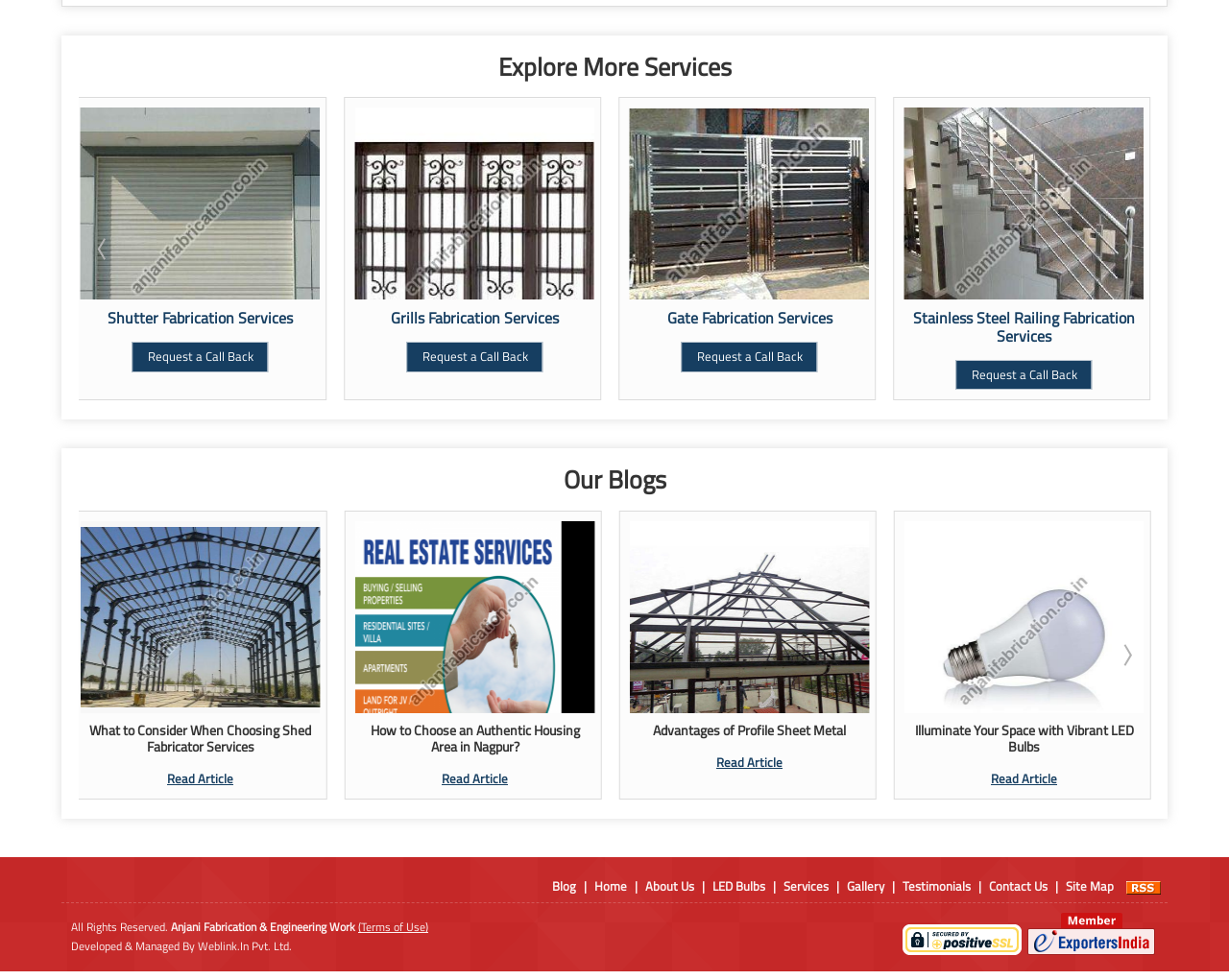Identify the bounding box coordinates of the part that should be clicked to carry out this instruction: "View 'Gallery'".

[0.689, 0.894, 0.72, 0.914]